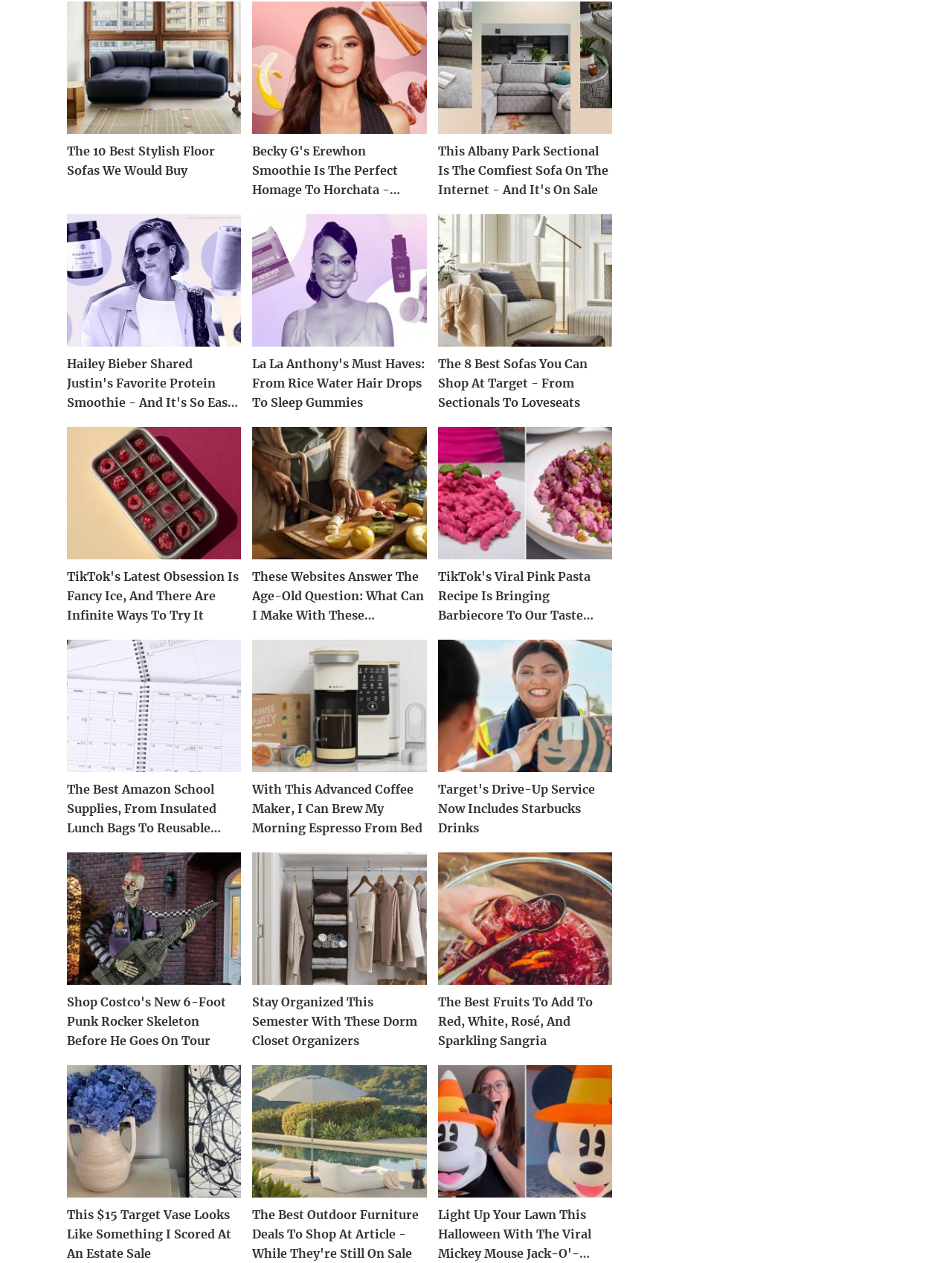Respond with a single word or phrase to the following question: What is the topic of the first article?

Stylish Floor Sofas